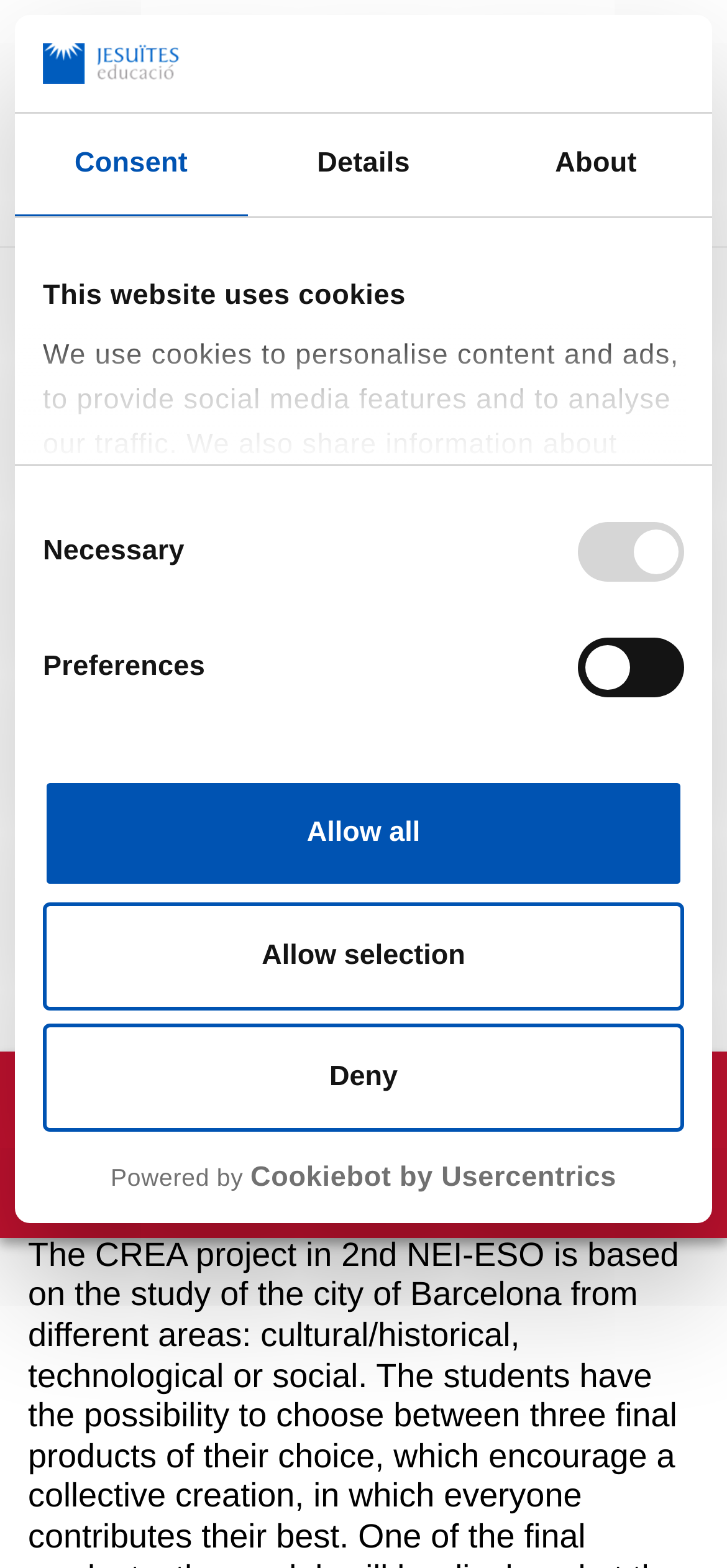Please provide the bounding box coordinate of the region that matches the element description: Powered by Cookiebot by Usercentrics. Coordinates should be in the format (top-left x, top-left y, bottom-right x, bottom-right y) and all values should be between 0 and 1.

[0.059, 0.74, 0.941, 0.762]